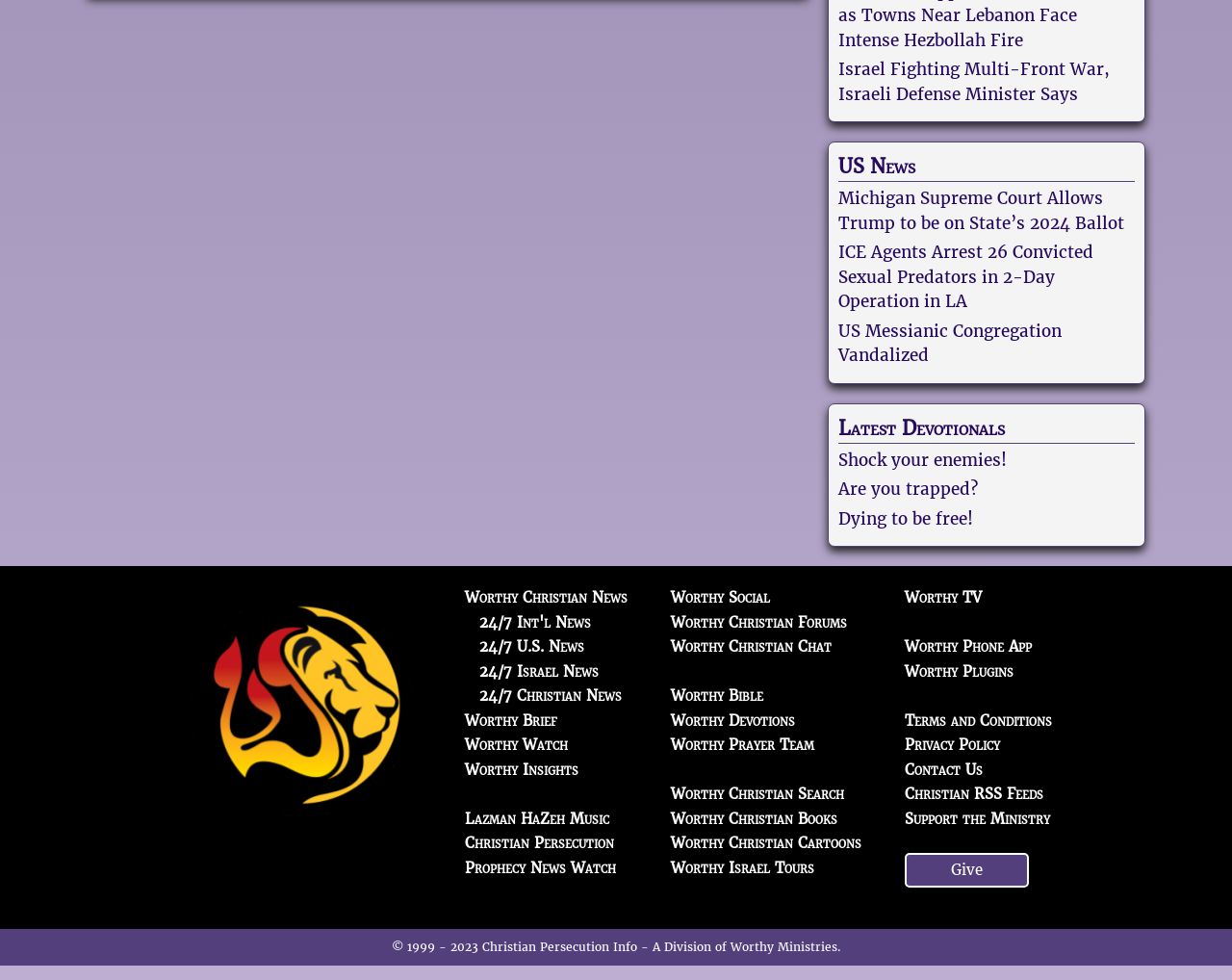What is the name of the ministry?
Using the image, give a concise answer in the form of a single word or short phrase.

Worthy Christian Ministries